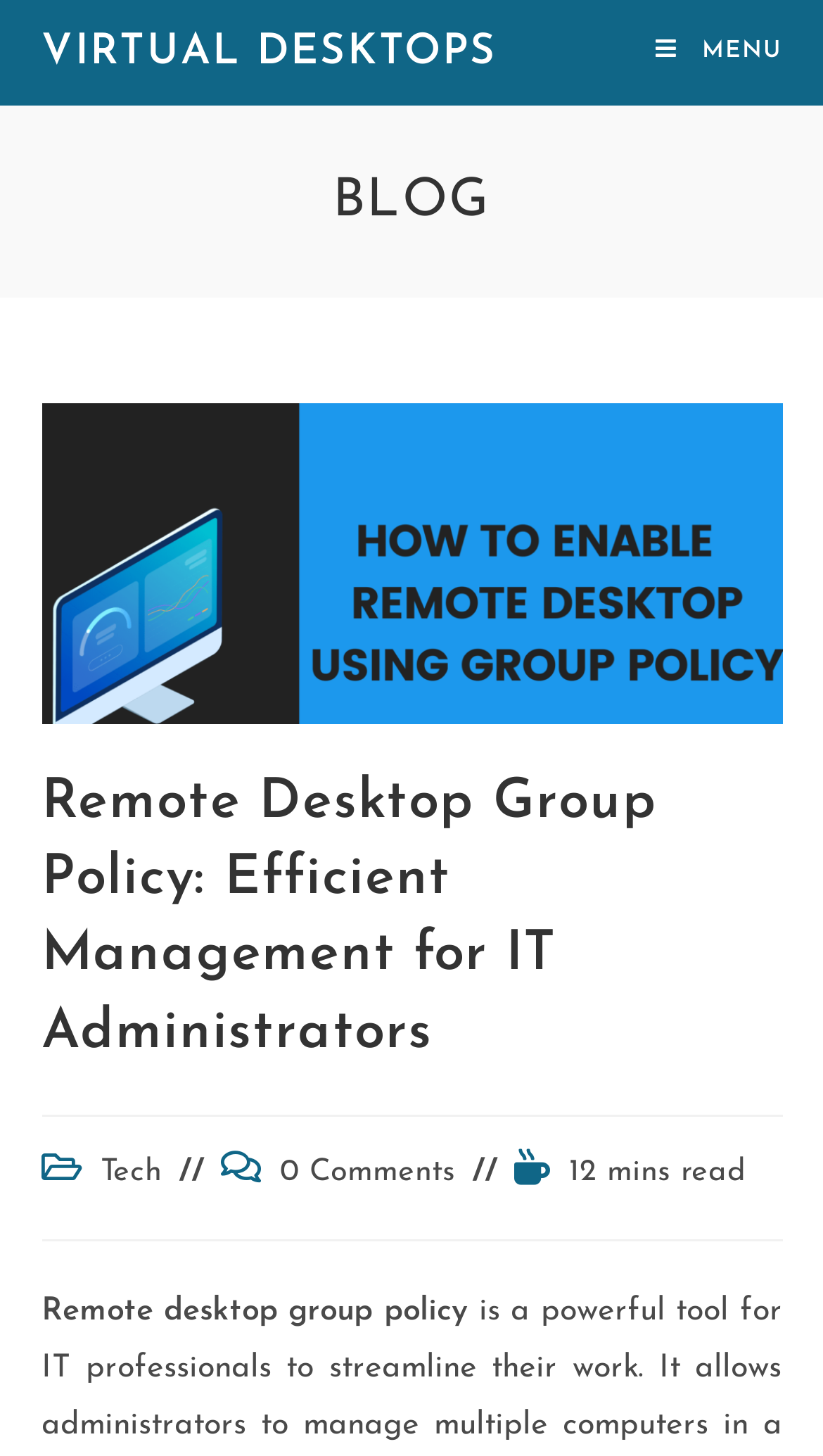Determine the bounding box coordinates (top-left x, top-left y, bottom-right x, bottom-right y) of the UI element described in the following text: 0 Comments

[0.34, 0.795, 0.553, 0.816]